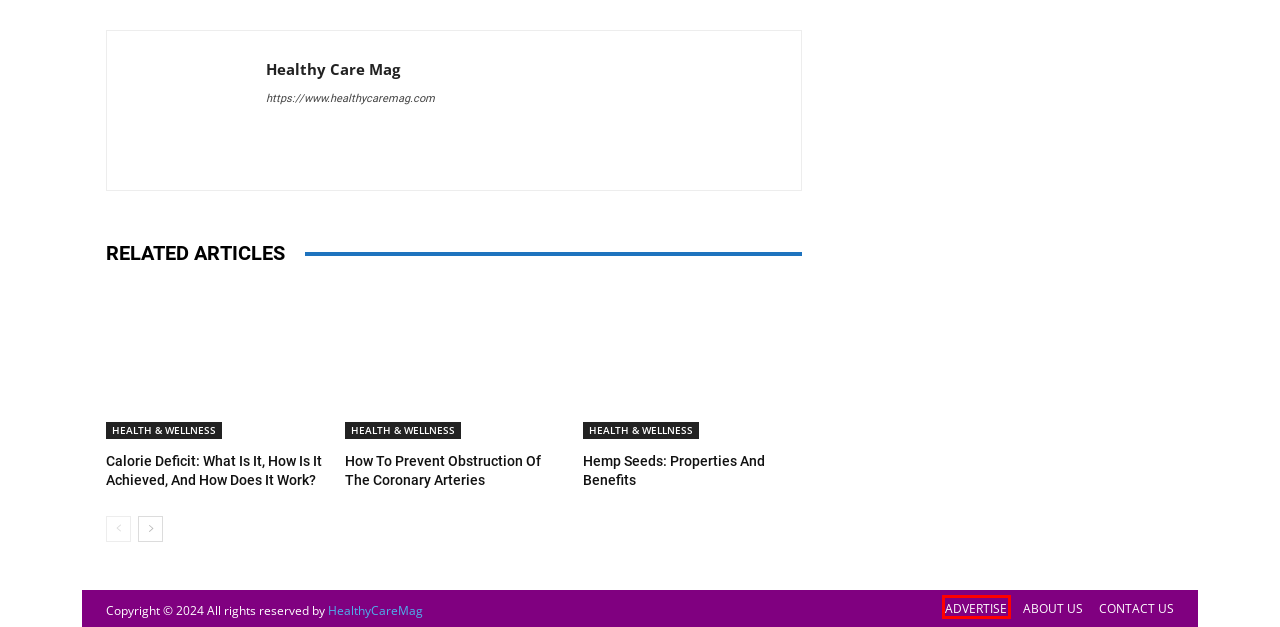You are given a screenshot of a webpage with a red rectangle bounding box. Choose the best webpage description that matches the new webpage after clicking the element in the bounding box. Here are the candidates:
A. Good Food For Good Karma - Nutrition Tips For Yogis
B. HAIR CARE Archives - Healthy Care Mag
C. NUTRITION & RECIPIES Archives - Healthy Care Mag
D. ABOUT US - Healthy Care Mag
E. CONTACT US - Healthy Care Mag
F. Health Write For Us (Guest Post) – Fitness, Fashion, Beauty, Weight Loss
G. Paleo Diet: Does The Stone Age Diet Make You Lean And Healthier?
H. LIFESTYLE Archives - Healthy Care Mag

F